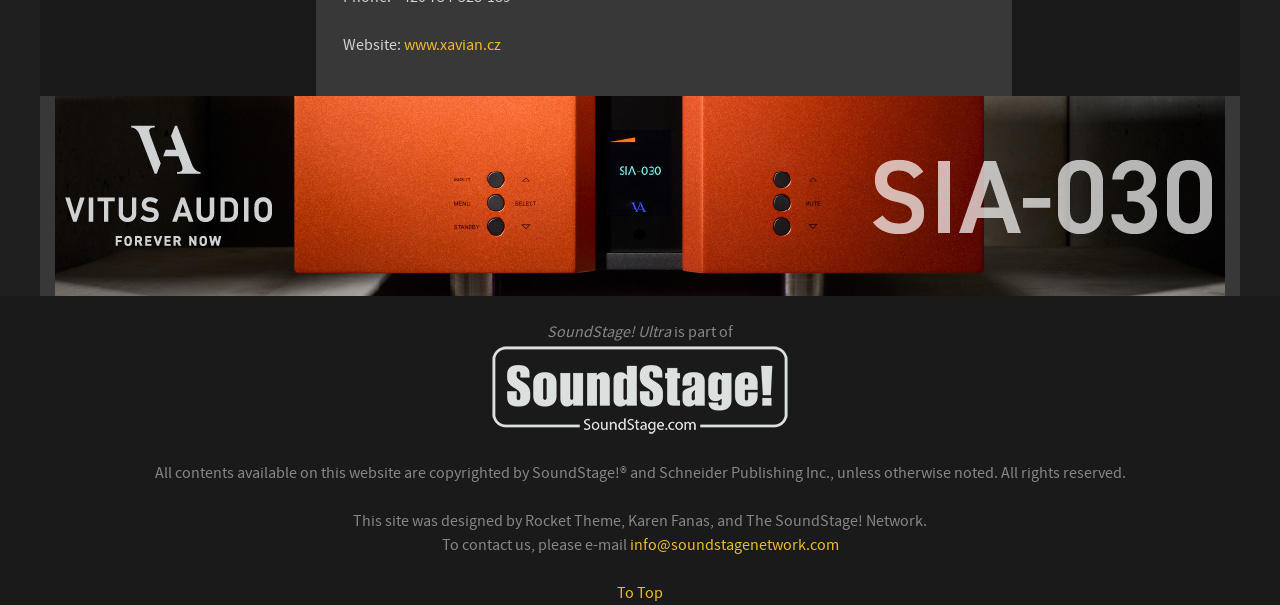What is the name of the company that designed the website?
Carefully examine the image and provide a detailed answer to the question.

The answer can be found in the static text element that states 'This site was designed by Rocket Theme, Karen Fanas, and The SoundStage! Network.'